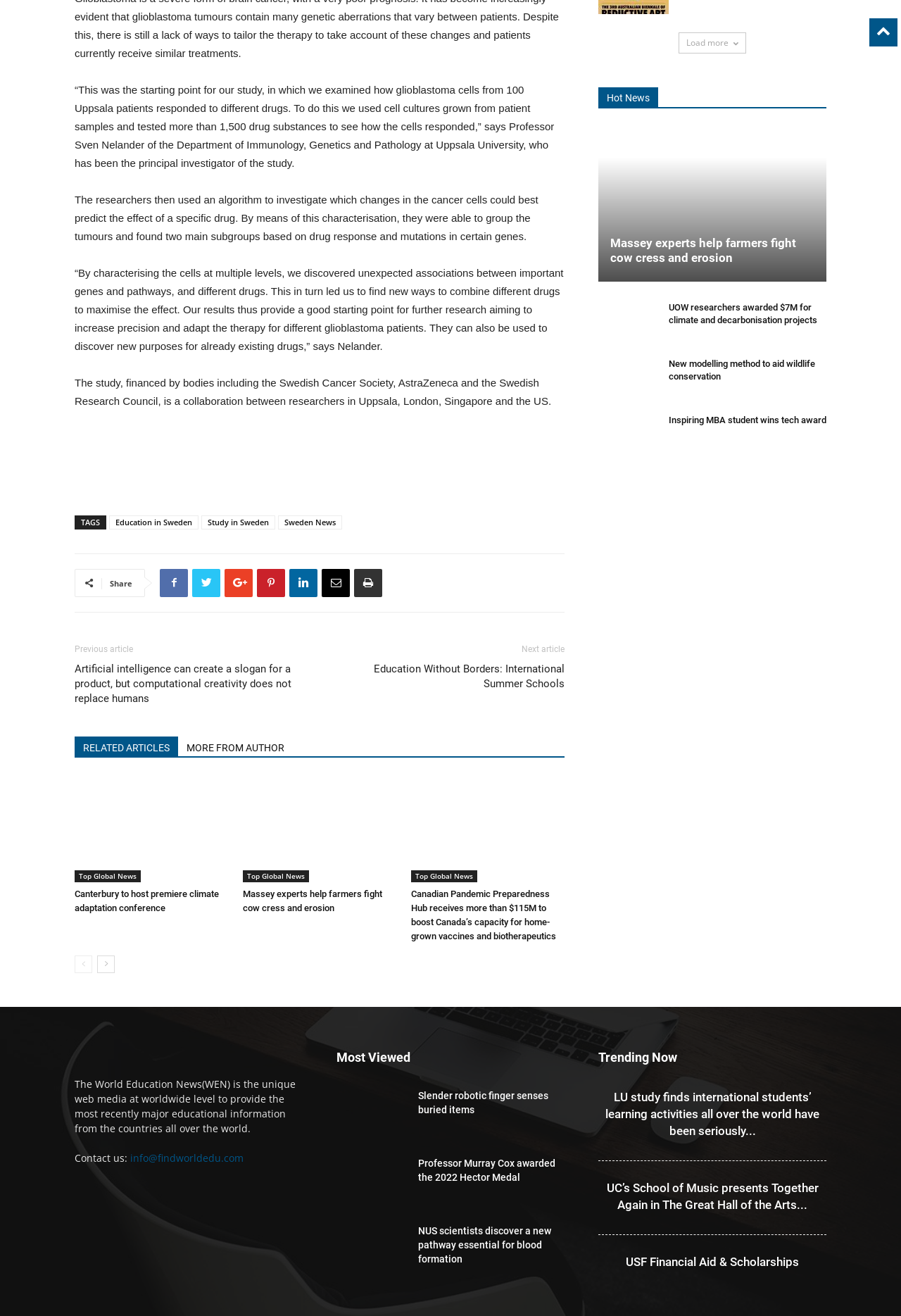Please find and report the bounding box coordinates of the element to click in order to perform the following action: "Contact us". The coordinates should be expressed as four float numbers between 0 and 1, in the format [left, top, right, bottom].

[0.145, 0.875, 0.27, 0.885]